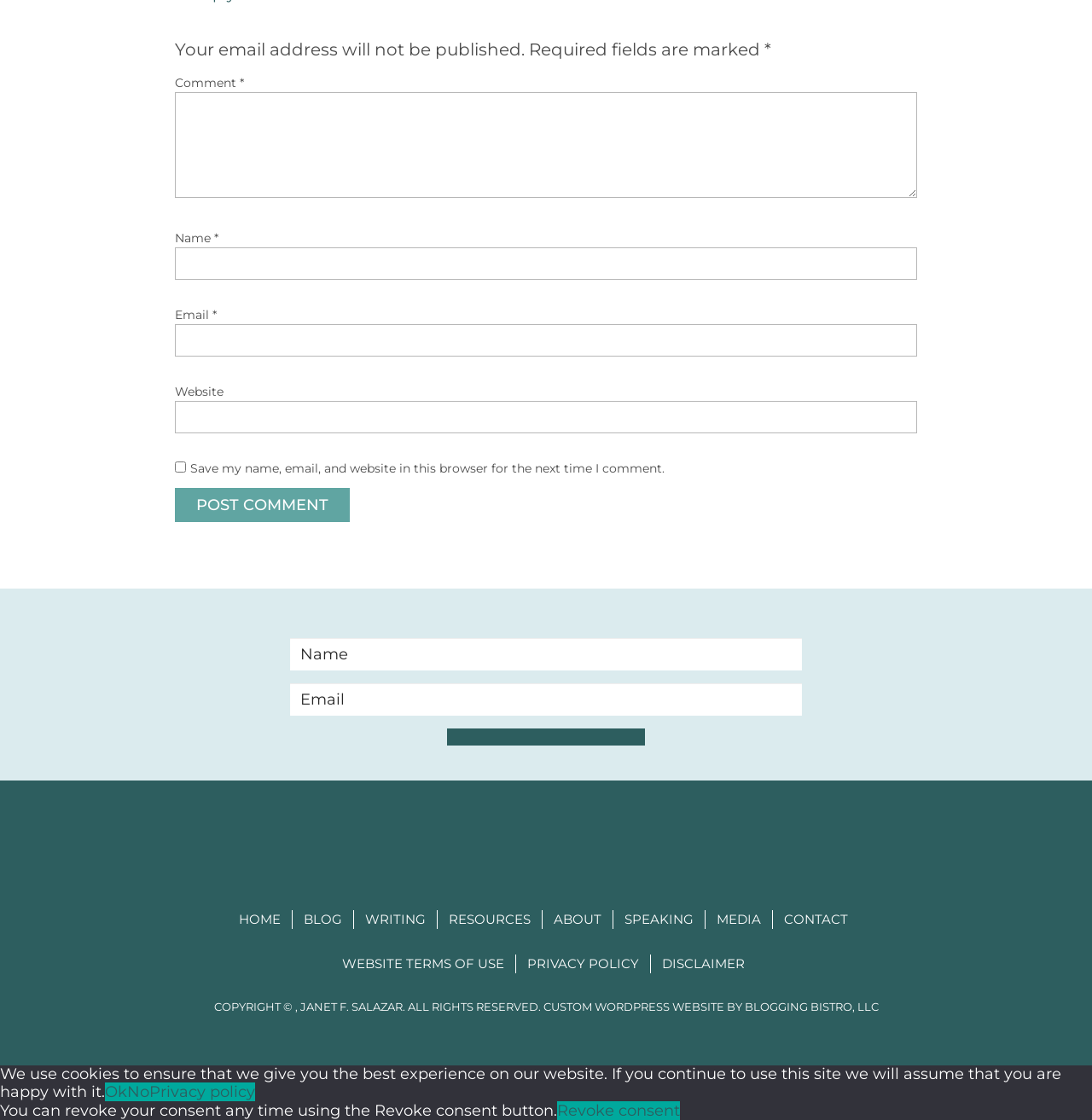Please specify the bounding box coordinates of the region to click in order to perform the following instruction: "Input your email".

[0.16, 0.29, 0.84, 0.319]